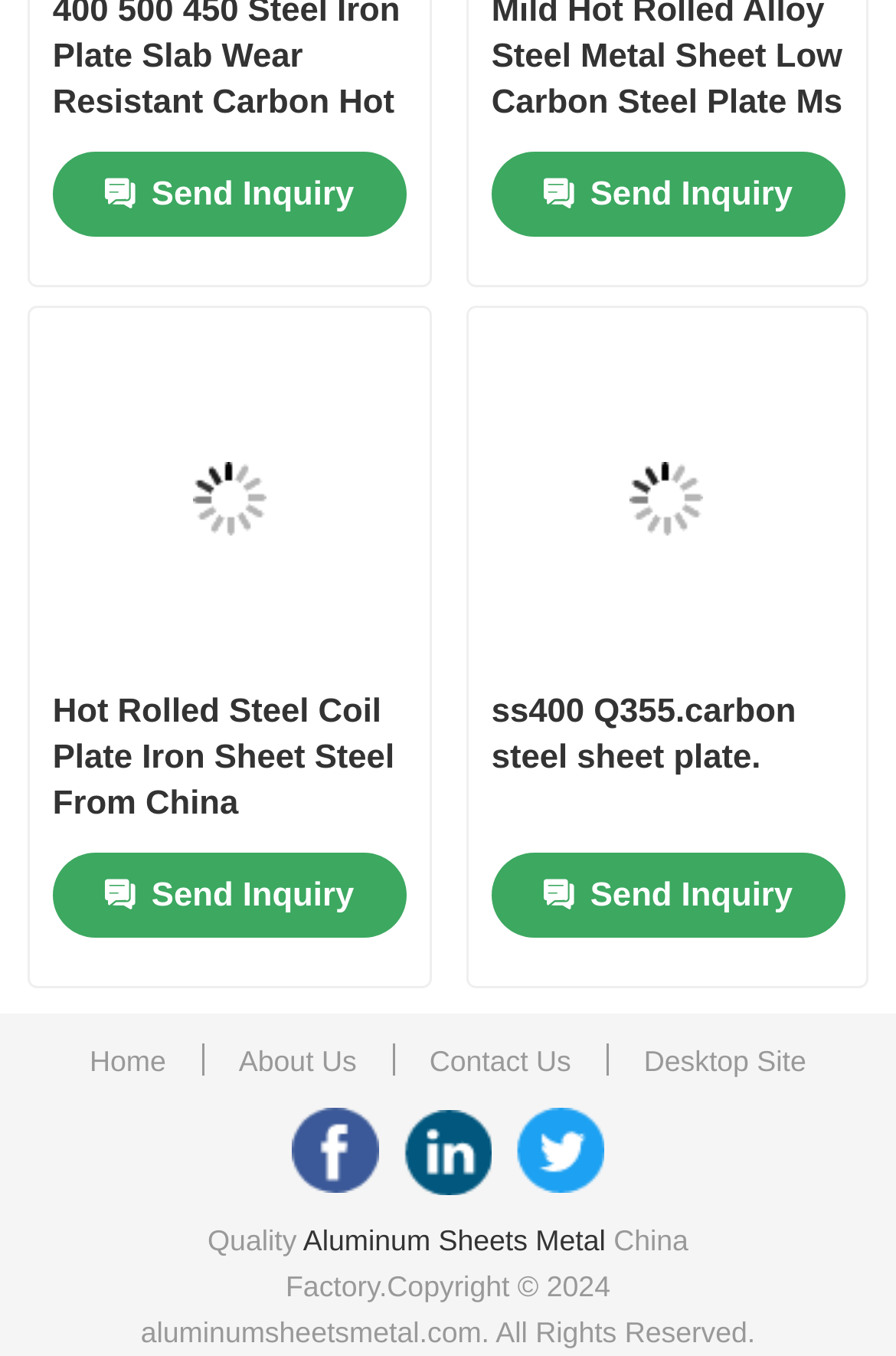What is the name of the company mentioned on this webpage?
Provide a one-word or short-phrase answer based on the image.

aluminumsheetsmetal.com